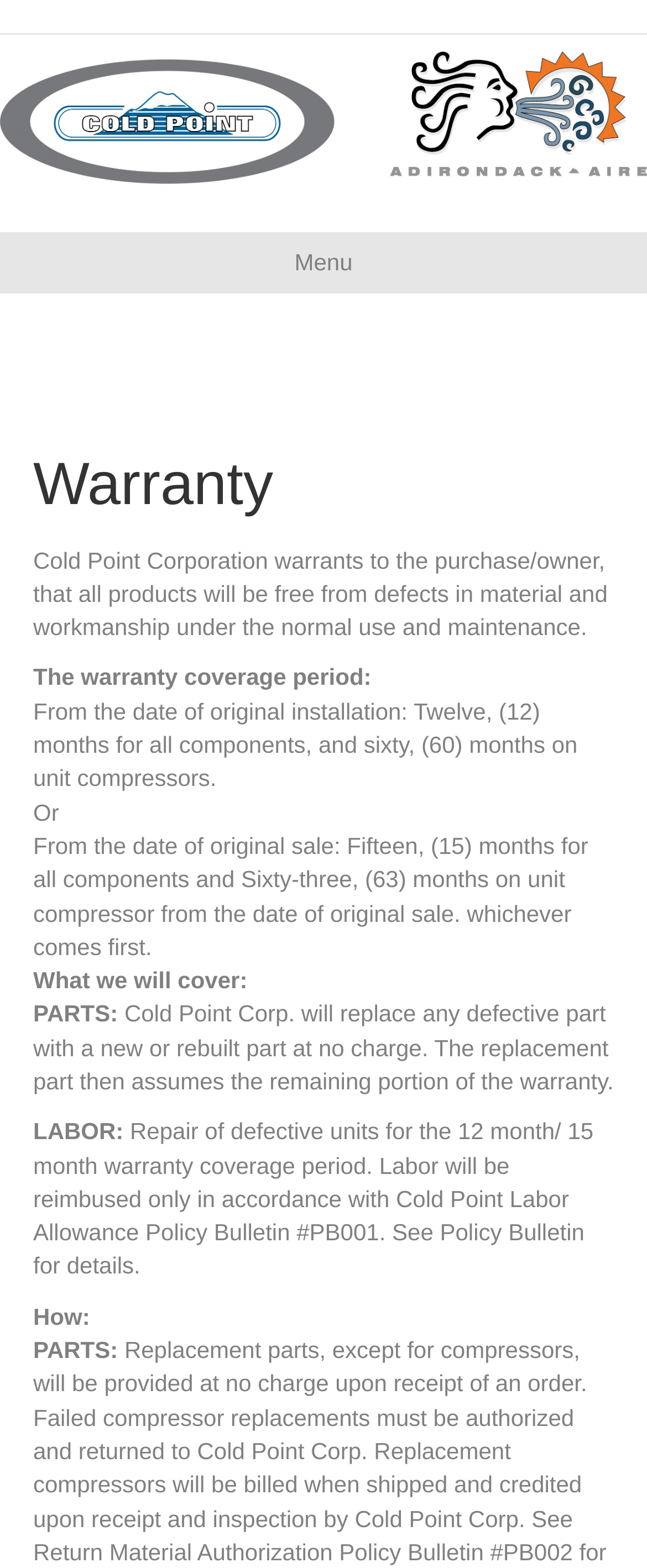Analyze the image and answer the question with as much detail as possible: 
Who provides the warranty?

The webpage is from Cold Point Corporation, and it states that 'Cold Point Corporation warrants to the purchase/owner, that all products will be free from defects in material and workmanship under the normal use and maintenance.'